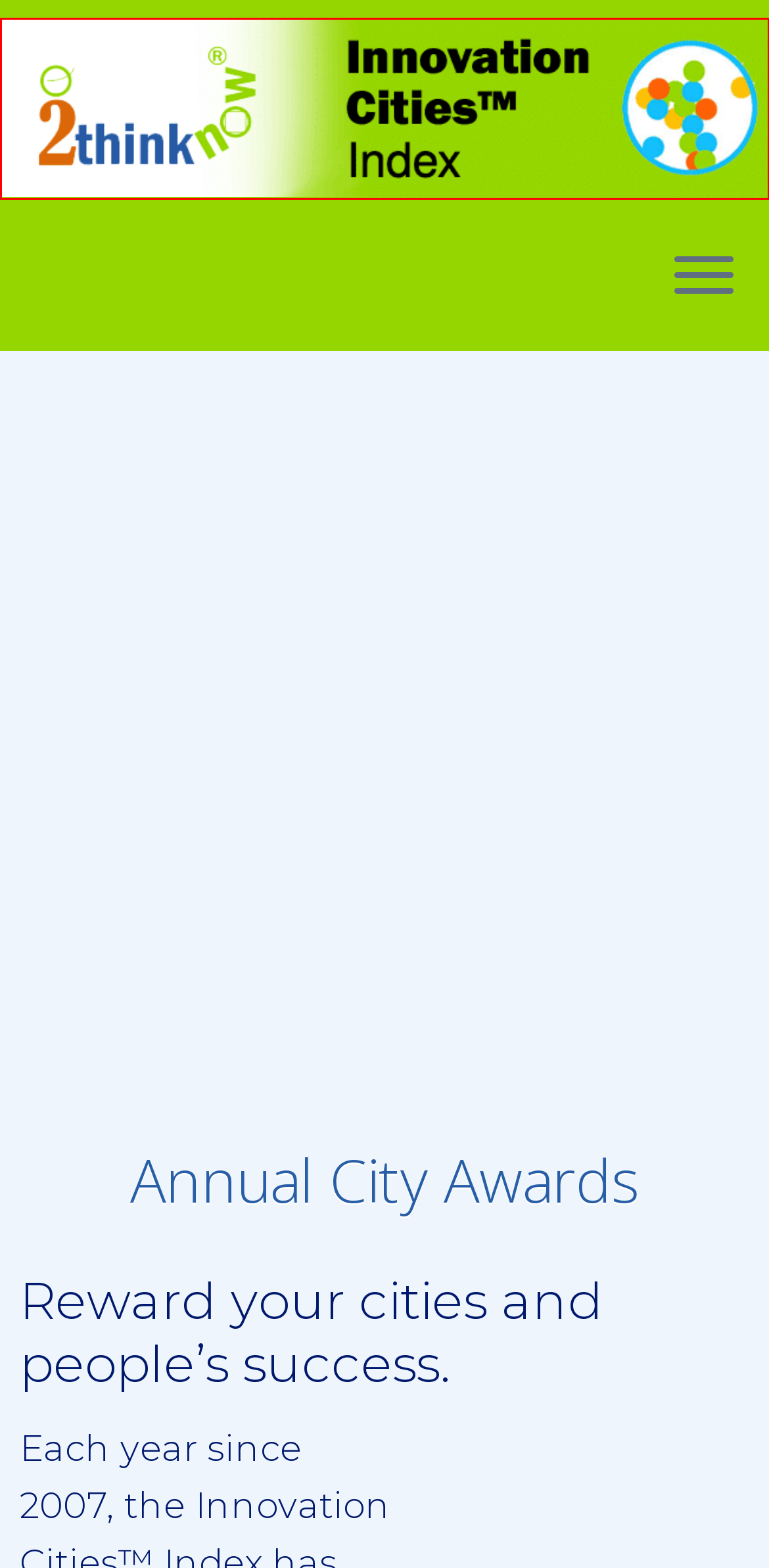Analyze the webpage screenshot with a red bounding box highlighting a UI element. Select the description that best matches the new webpage after clicking the highlighted element. Here are the options:
A. City Consulting Partners - Innovation Cities™ Index | World 500 City Rankings
B. Silver City Package - Innovation Cities™ Index | World 500 City Rankings
C. Home - Innovation Cities™ Index | World 500 City Rankings
D. Innovation Cities™ Index | World 500 City Rankings
E. Platinum City Package - Innovation Cities™ Index | World 500 City Rankings
F. Online Order Proposal - 2ThinkNow DATA INNOVATION AGENCY
G. 2ThinkNow - Data Analysis, Data Science, Data Innovation
H. Privacy Policy - 2ThinkNow DATA INNOVATION AGENCY

C